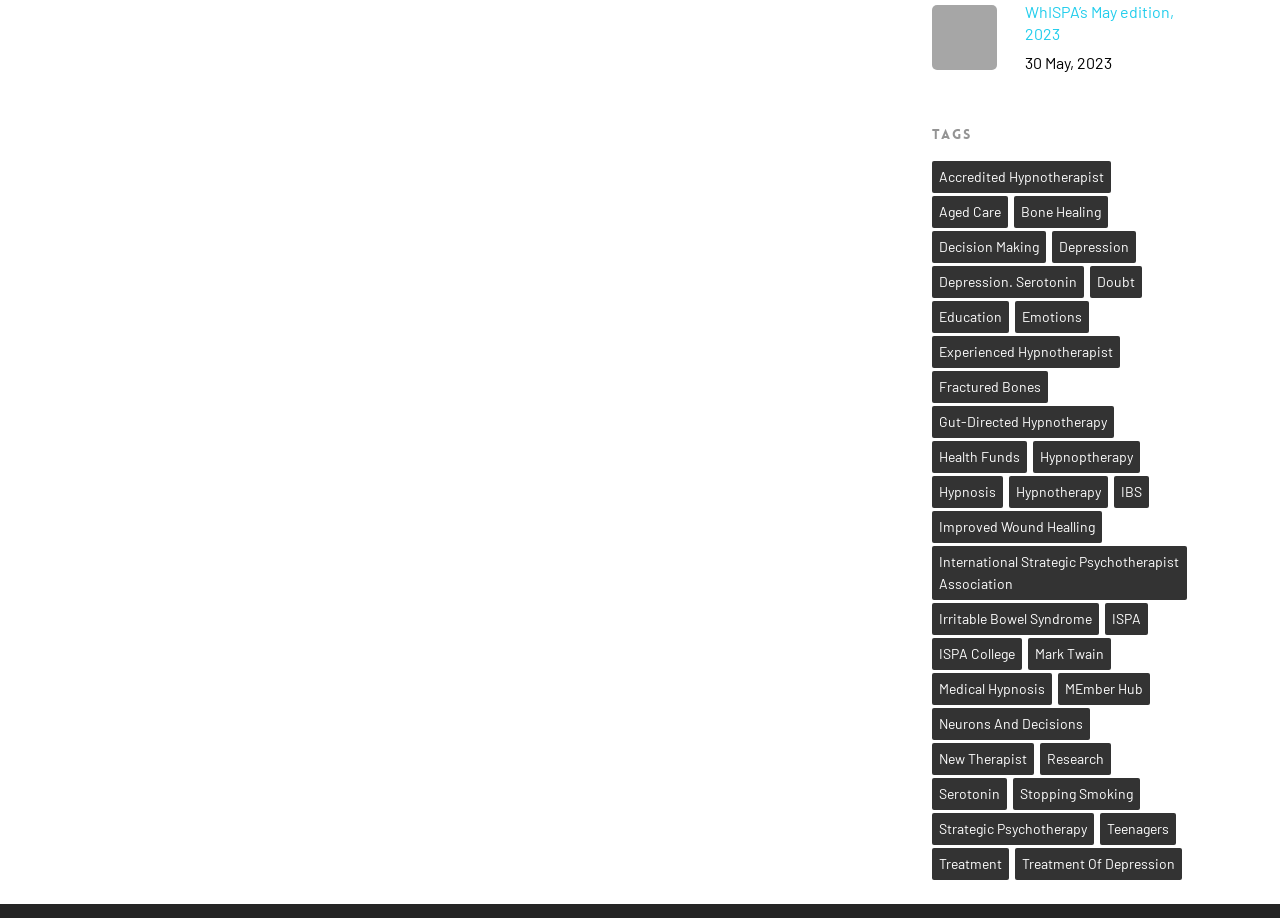What is the tag related to education?
Identify the answer in the screenshot and reply with a single word or phrase.

Education